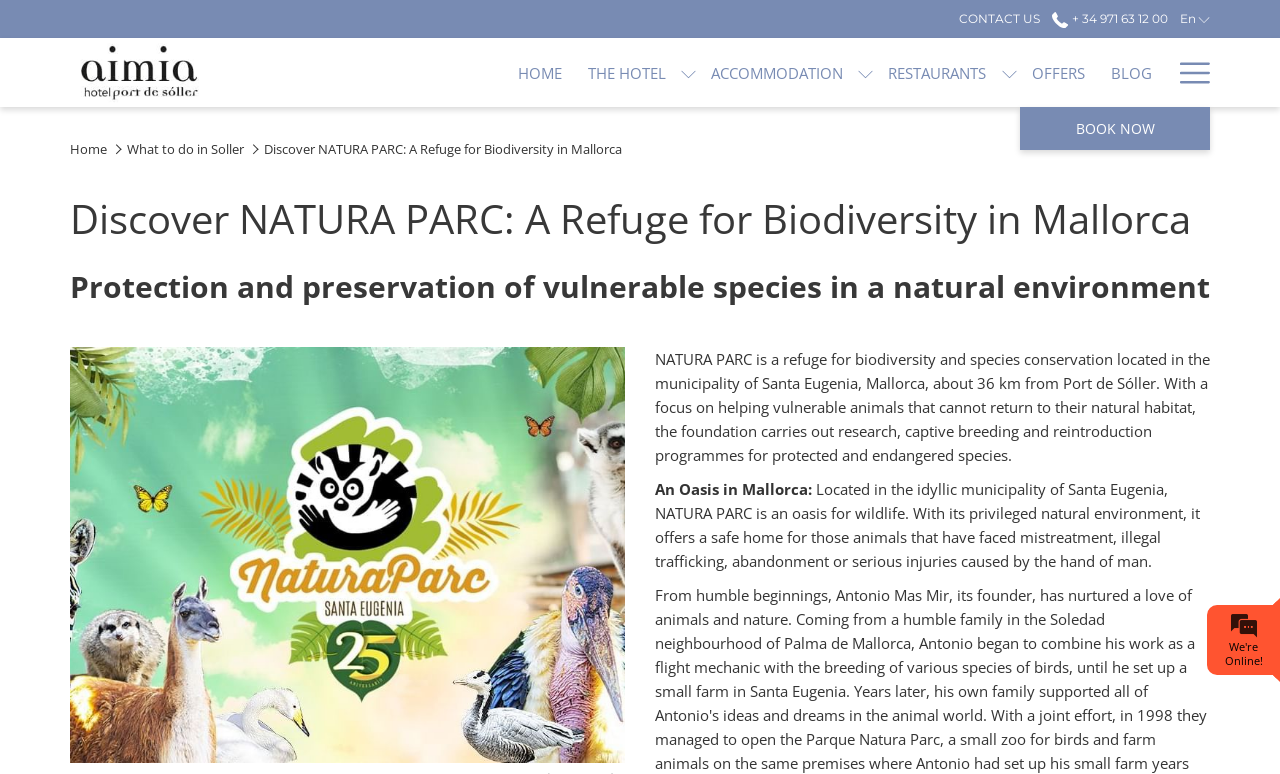What is the phone number to call the hotel?
Please provide a comprehensive answer based on the visual information in the image.

I found the phone number by looking at the link 'call us at +34971631200' and the StaticText '+ 34 971 63 12 00' inside the group 'phone'.